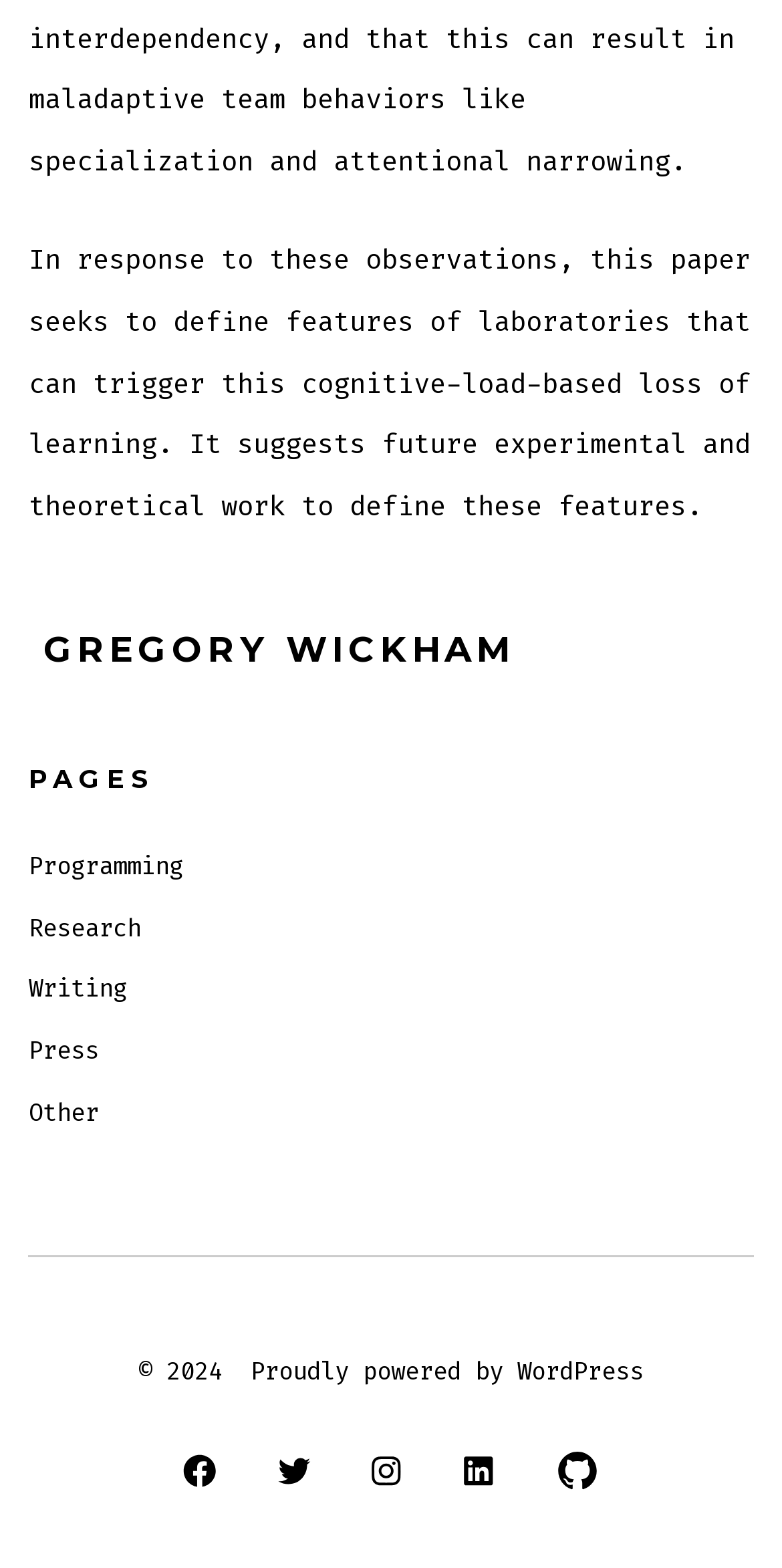Use one word or a short phrase to answer the question provided: 
How many social media links are available?

5